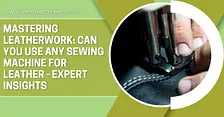Offer a detailed narrative of the scene depicted in the image.

The image showcases a close-up view of a sewing machine in action, emphasizing the intricate process of sewing leather. The title "Mastering Leatherwork: Can You Use Any Sewing Machine for Leather? - Expert Insights" prominently overlays the image, highlighting the focus on leatherworking techniques. The background combines shades of green, creating a vibrant and engaging contrast that draws attention to the central theme of the image. Accompanying the visual, the content promises expert insights into suitability and capabilities of different sewing machines for leather projects, catering to DIY enthusiasts and professionals alike.